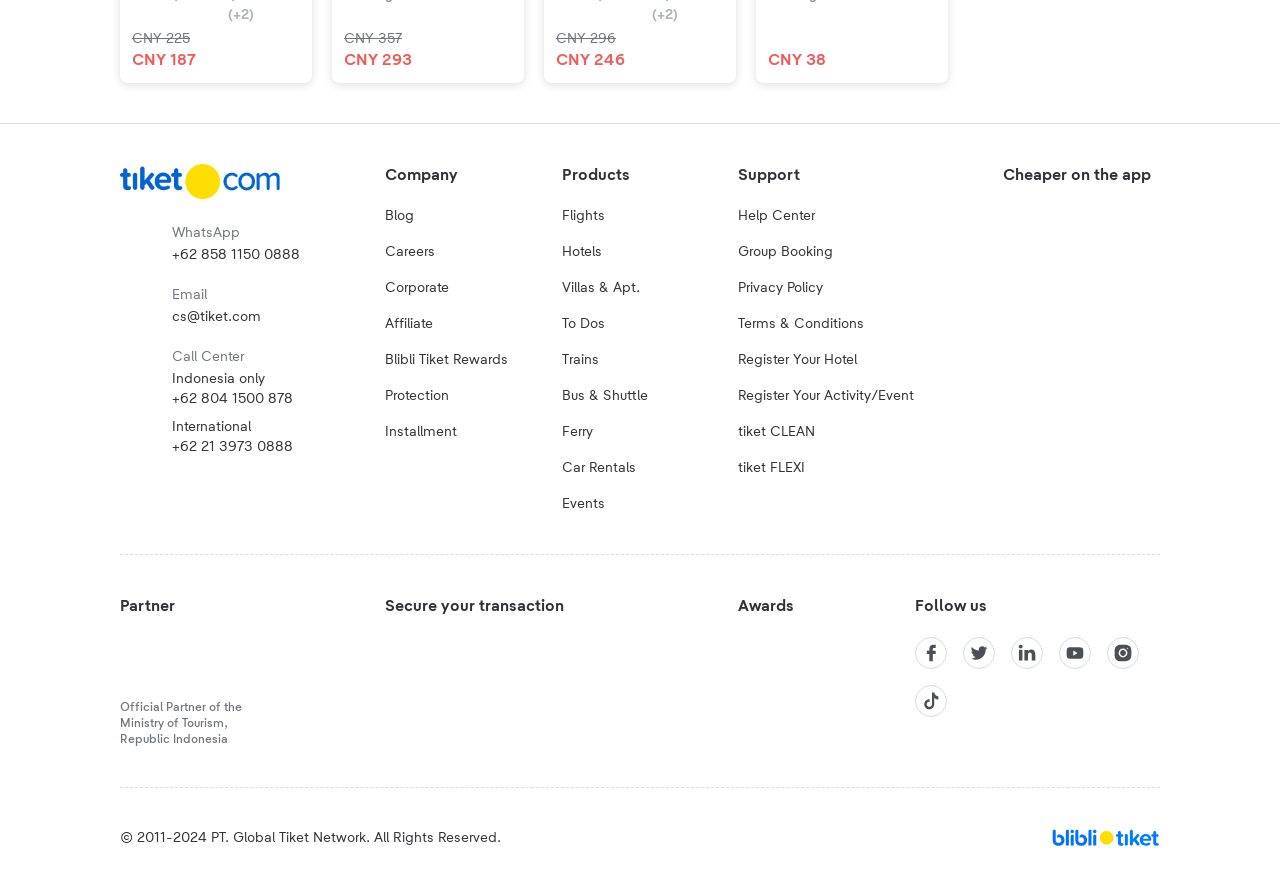Specify the bounding box coordinates of the element's area that should be clicked to execute the given instruction: "Click the Apple App Store link". The coordinates should be four float numbers between 0 and 1, i.e., [left, top, right, bottom].

[0.784, 0.232, 0.906, 0.285]